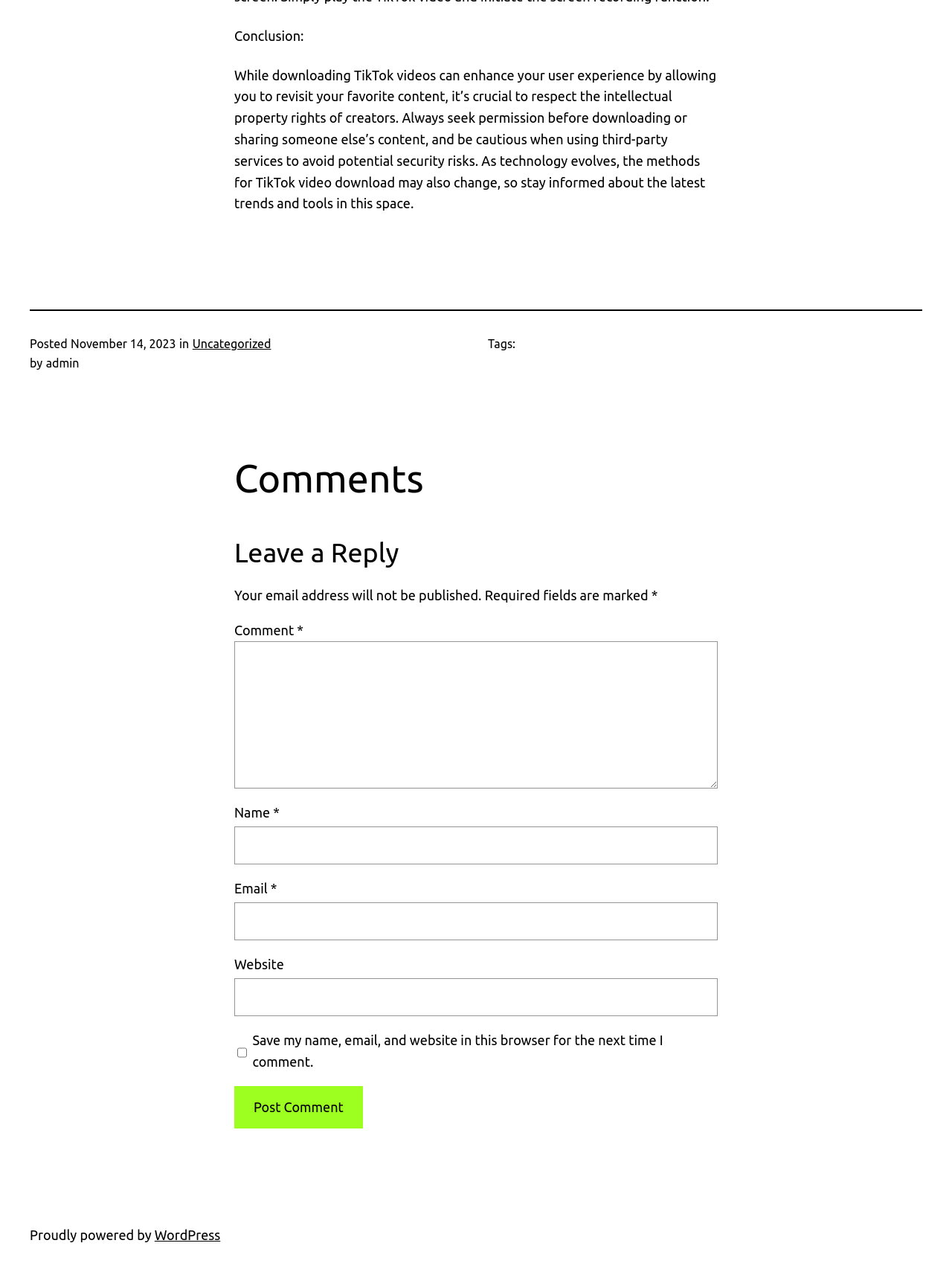Can you find the bounding box coordinates of the area I should click to execute the following instruction: "Visit the WordPress website"?

[0.162, 0.96, 0.231, 0.972]